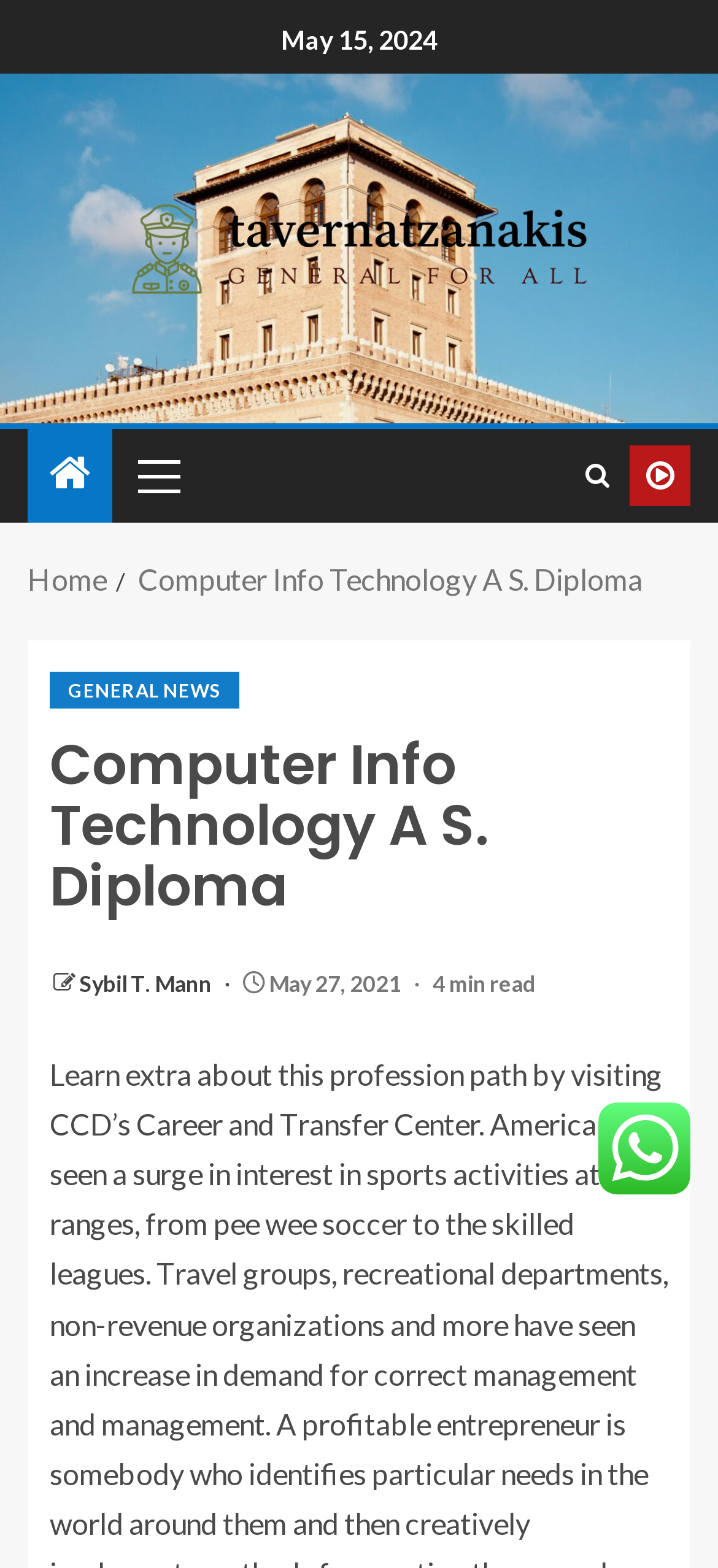Provide the bounding box coordinates for the UI element described in this sentence: "General News". The coordinates should be four float values between 0 and 1, i.e., [left, top, right, bottom].

[0.069, 0.429, 0.334, 0.452]